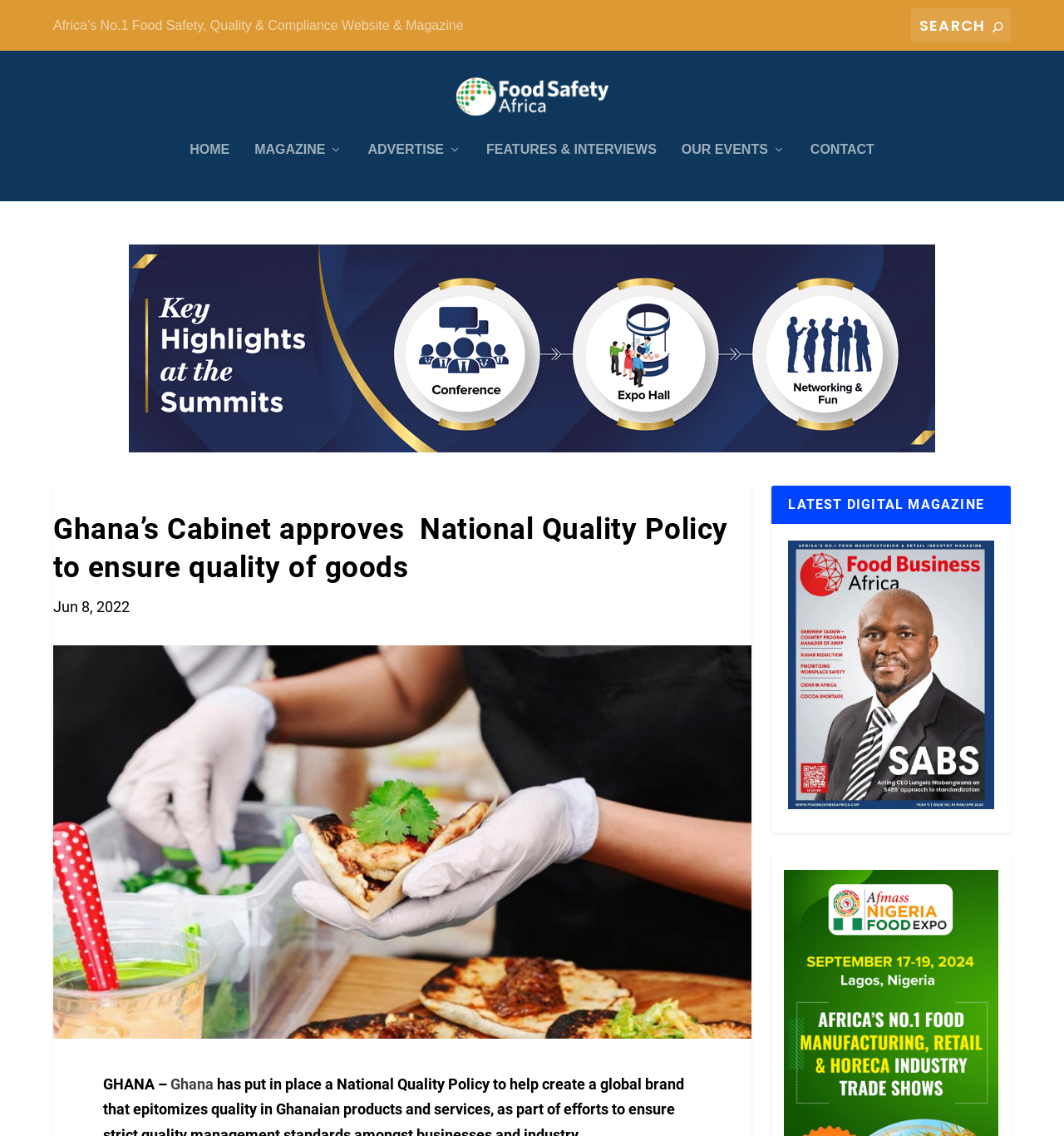Using the image as a reference, answer the following question in as much detail as possible:
What is the name of the magazine?

I found the answer by looking at the top-left corner of the webpage, where there is a link with the text 'Food Safety Africa Magazine' and an image with the same name.